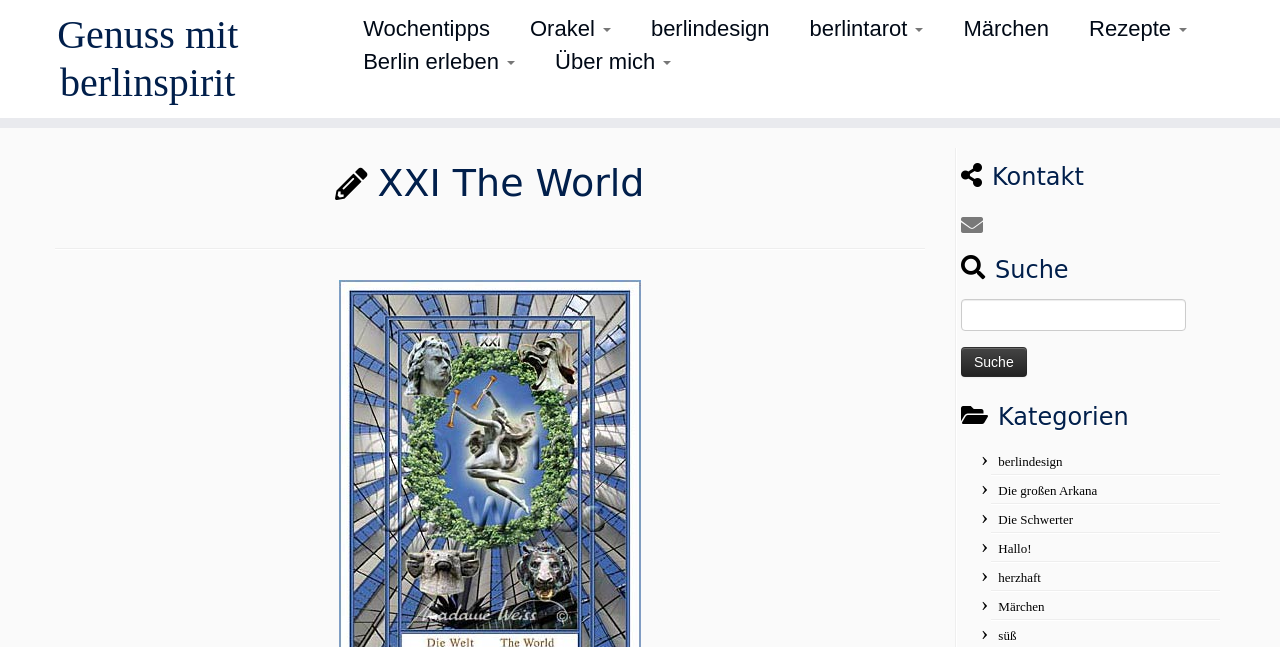Produce a meticulous description of the webpage.

The webpage is titled "XXI The World – Genuss mit berlinspirit" and appears to be a blog or personal website. At the top, there is a large heading "Genuss mit berlinspirit" which is also a link. Below this, there is a row of links including "Wochentipps", "Orakel", "berlindesign", "berlintarot", "Märchen", and "Rezepte", which are likely categories or topics on the website.

Further down, there is another row of links including "Berlin erleben" and "Über mich", which may be related to the author's experiences or personal stories. To the right of these links, there is a section with several headings, including "Kontakt", "Suche", and "Kategorien". The "Kontakt" section has a link to "E-mail", while the "Suche" section has a search bar with a button to submit a search query. The "Kategorien" section has several links to categories, including "berlindesign", "Die großen Arkana", and "Märchen", among others.

Overall, the webpage appears to be a personal blog or website with various categories and topics, including Berlin-related content, recipes, and personal stories.